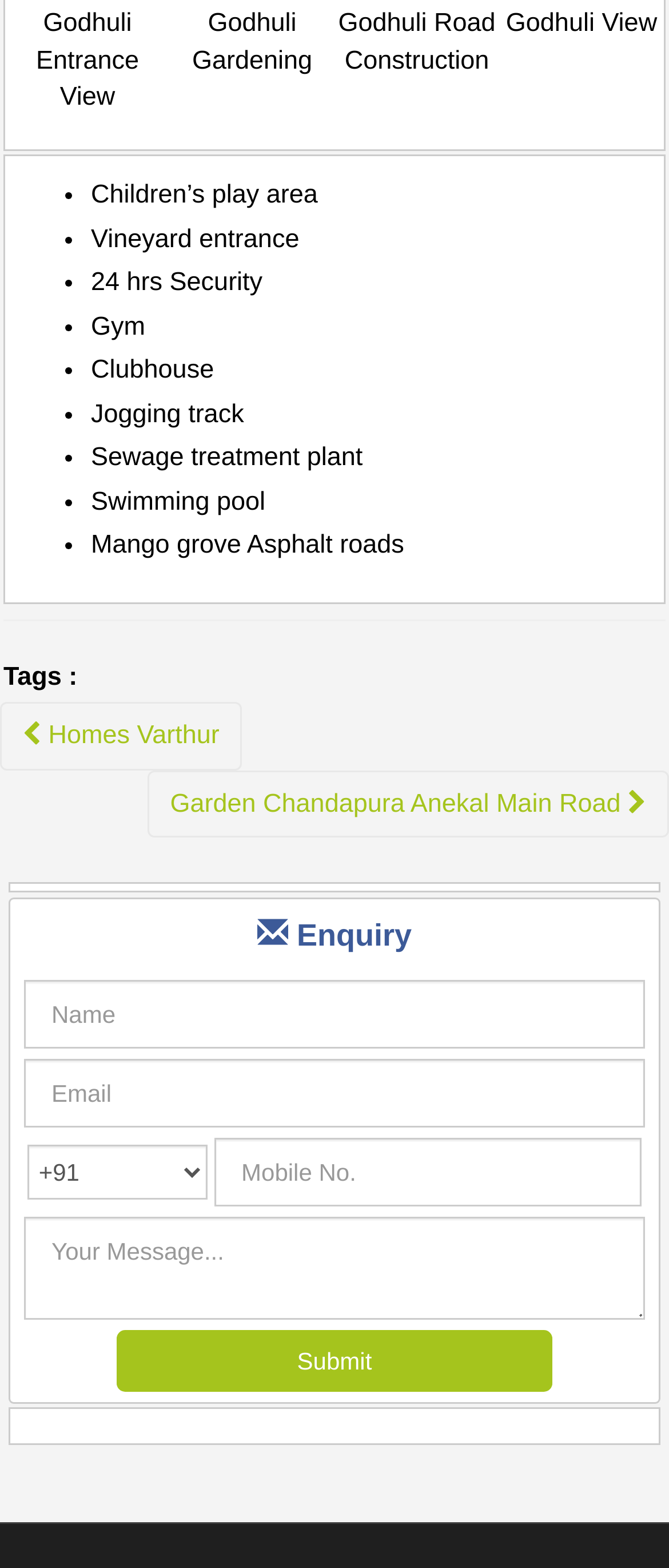Please identify the bounding box coordinates of the element on the webpage that should be clicked to follow this instruction: "Select a country code". The bounding box coordinates should be given as four float numbers between 0 and 1, formatted as [left, top, right, bottom].

[0.04, 0.731, 0.309, 0.766]